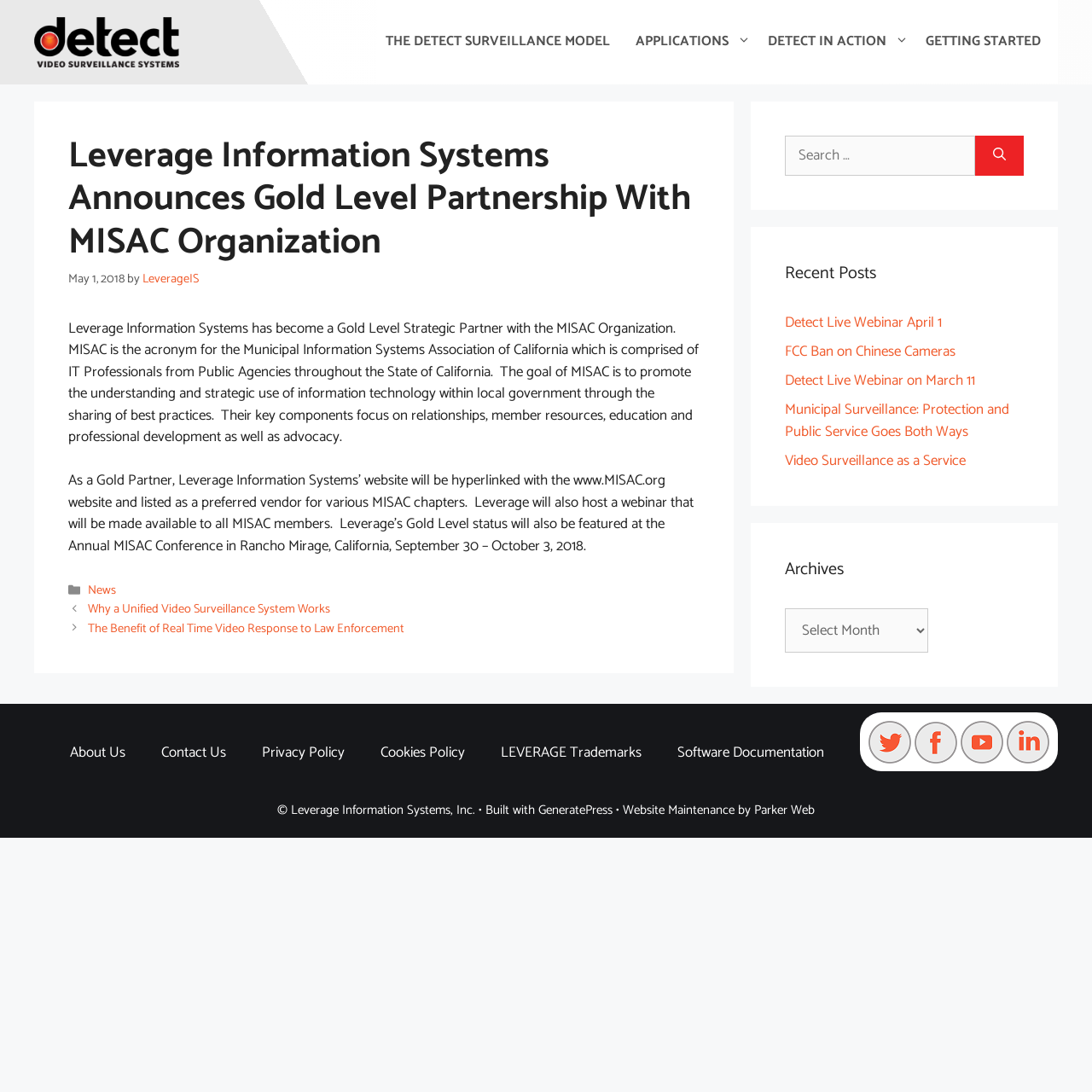Provide a thorough and detailed response to the question by examining the image: 
What is the name of the webinar Leverage will host for MISAC members?

The article mentions that Leverage will host a webinar that will be made available to all MISAC members, but it does not specify the name of the webinar.